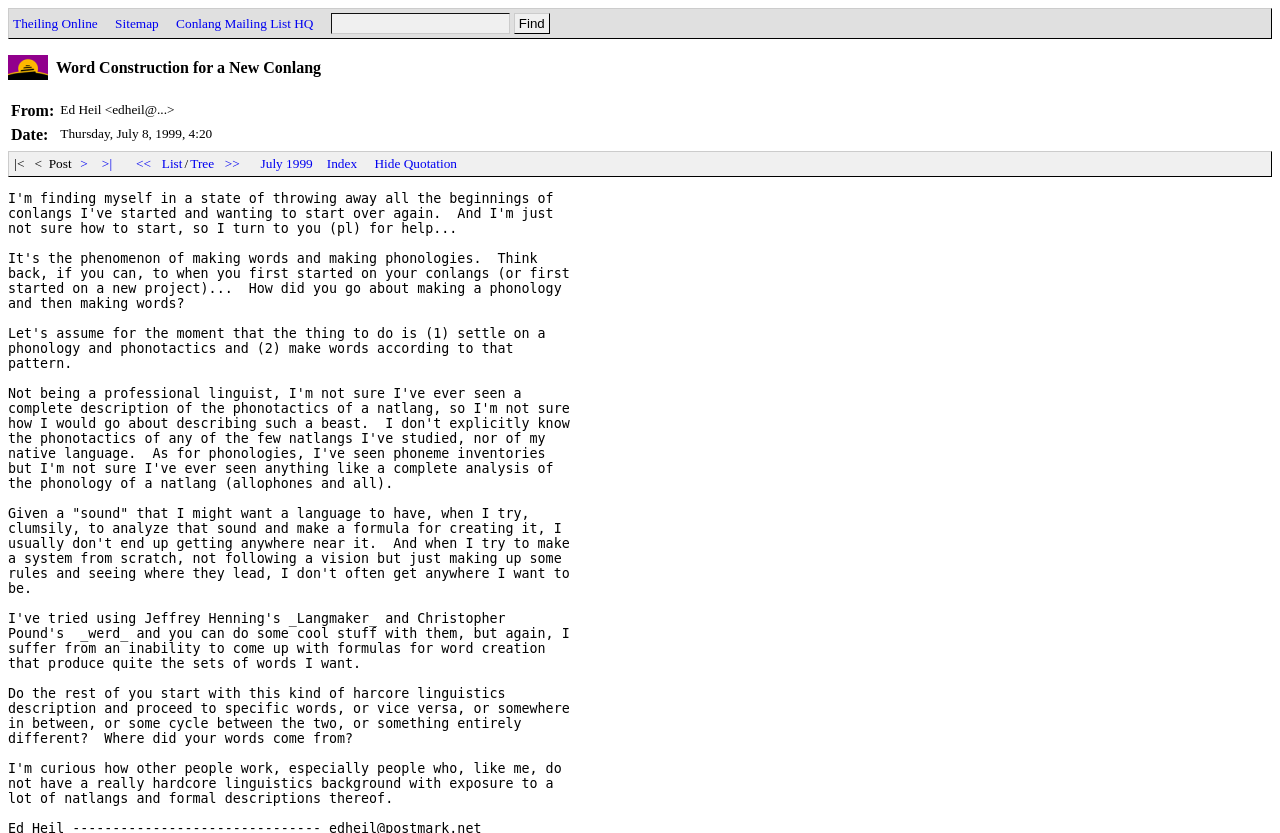What is the purpose of the textbox?
Provide an in-depth and detailed answer to the question.

The textbox is located next to a 'Find' button, suggesting that it is used for searching. The presence of a search function implies that the webpage contains a large amount of content that needs to be searchable.